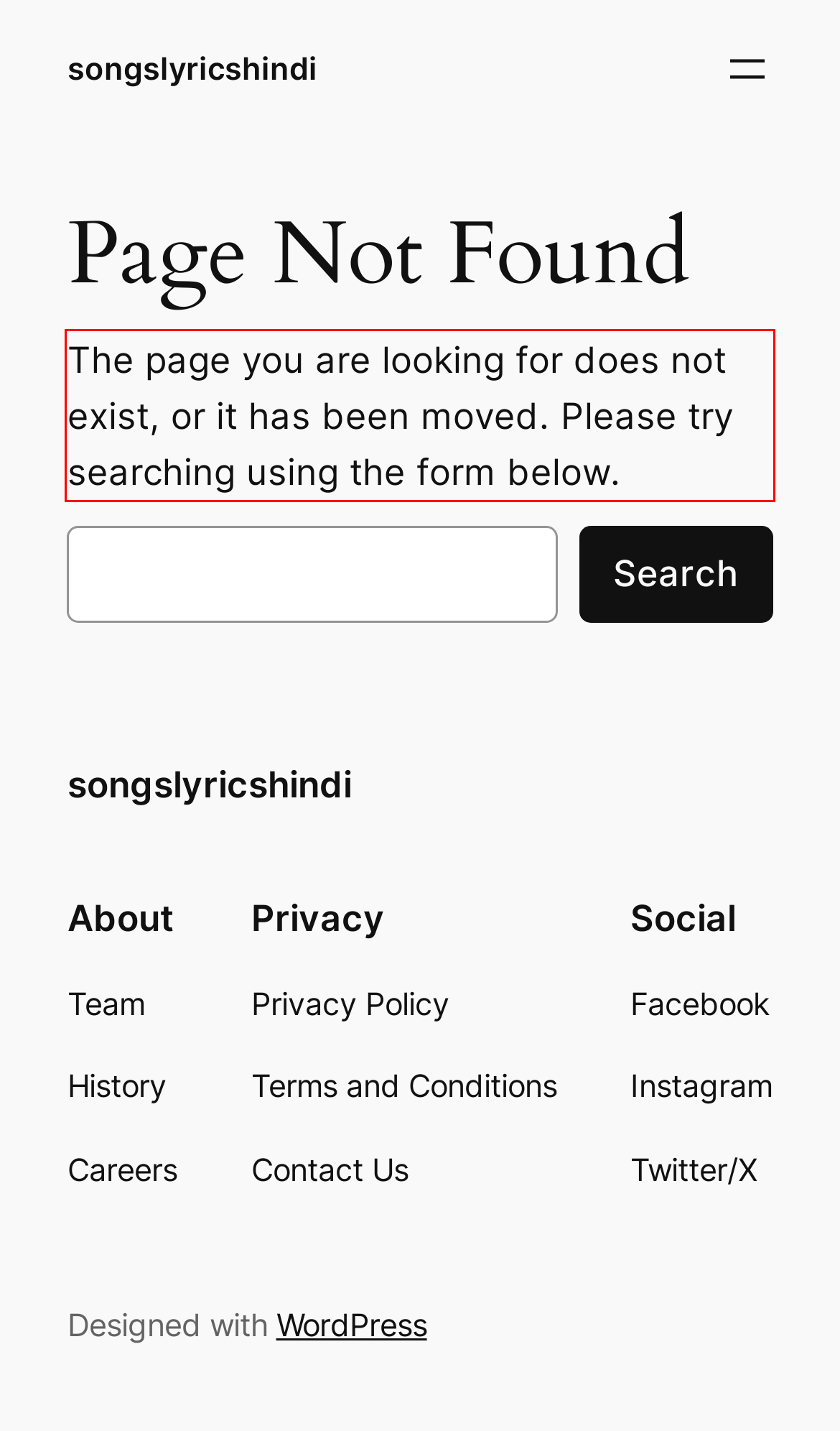Analyze the webpage screenshot and use OCR to recognize the text content in the red bounding box.

The page you are looking for does not exist, or it has been moved. Please try searching using the form below.